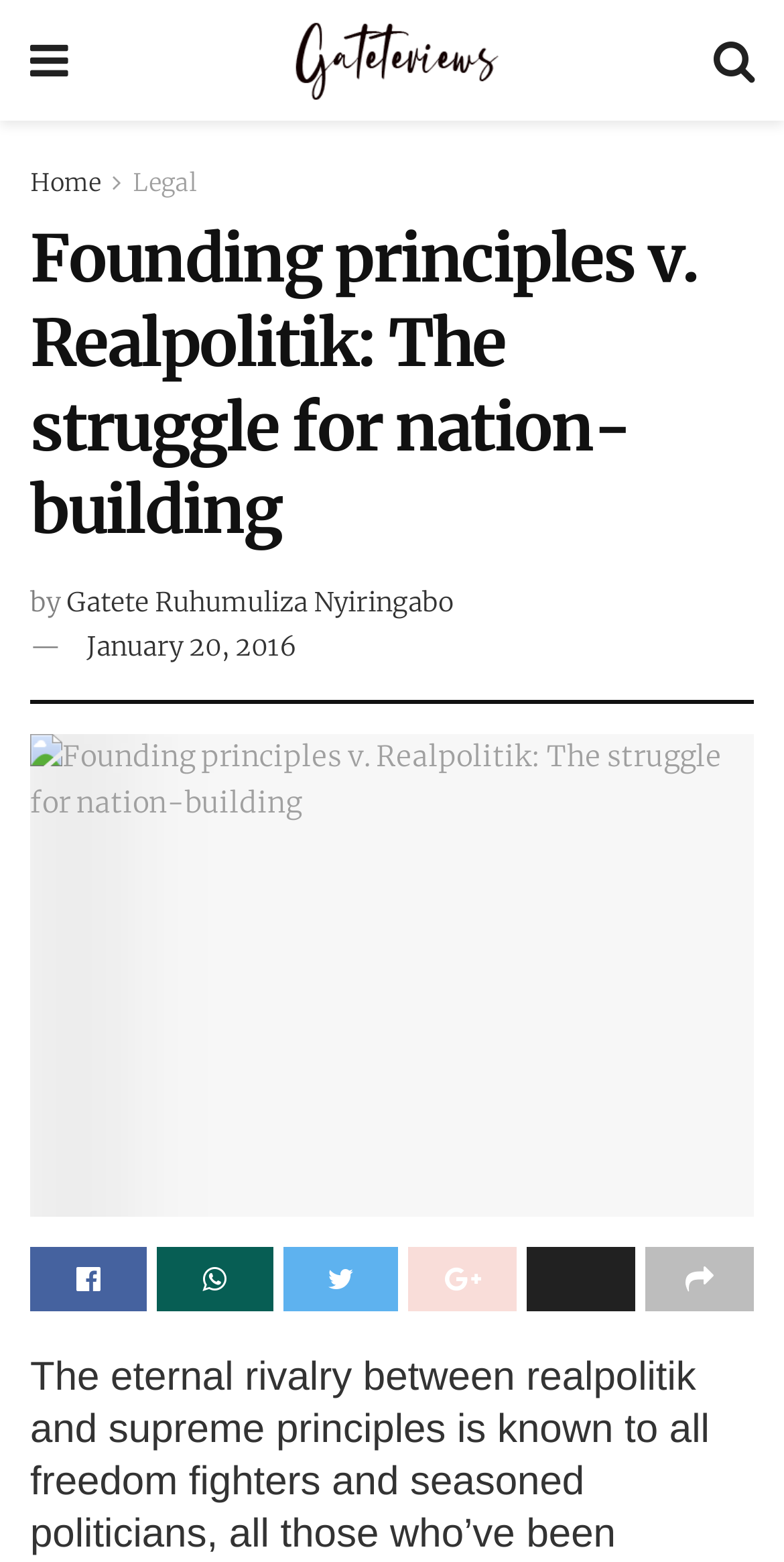What is the author of the article?
Give a single word or phrase answer based on the content of the image.

Gatete Ruhumuliza Nyiringabo